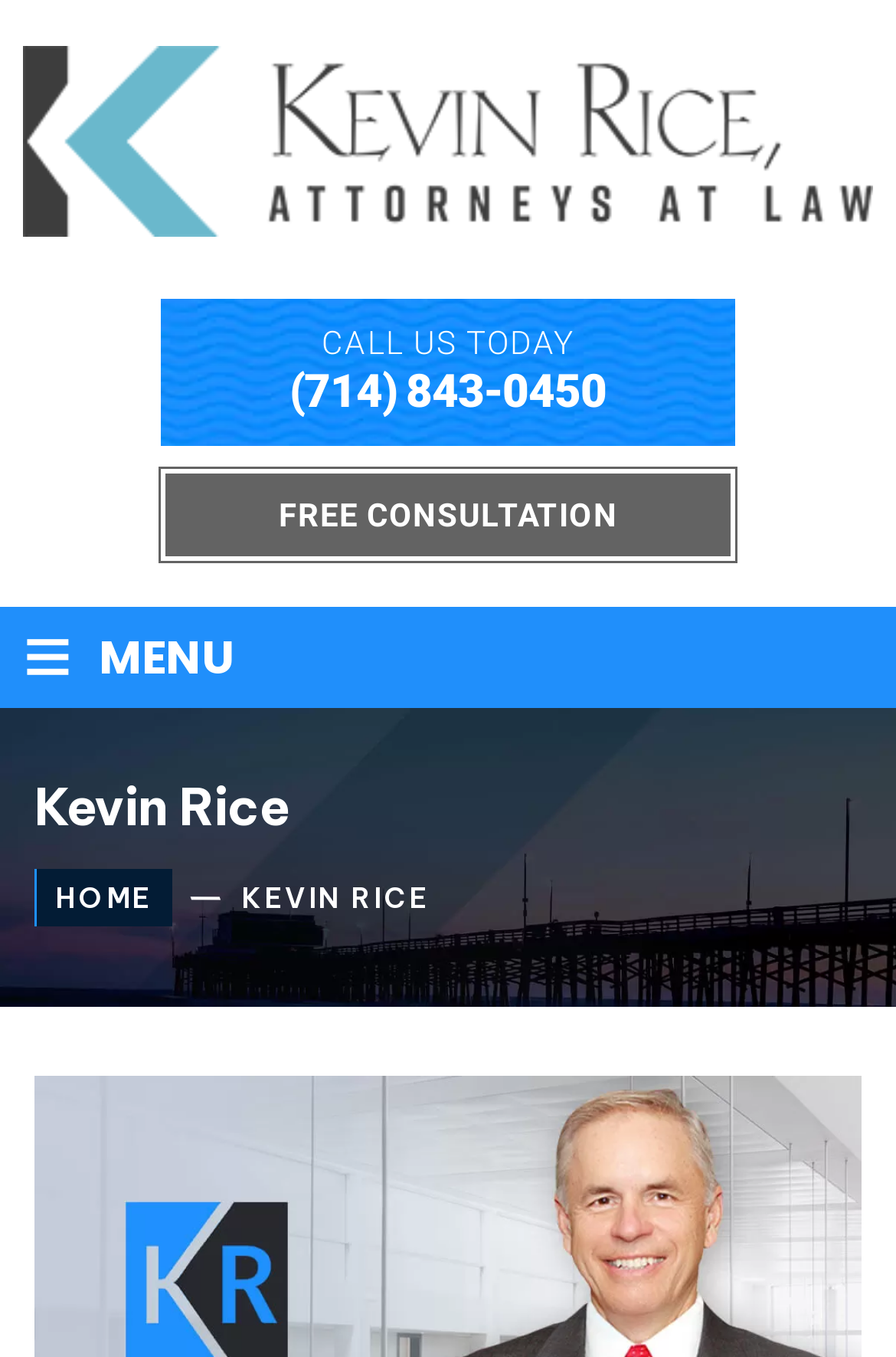Elaborate on the different components and information displayed on the webpage.

The webpage is about Kevin Rice, an Orange County probate lawyer. At the top, there is a link to "Orange County Probate" accompanied by an image with the same name, taking up most of the width. Below this, there is a prominent call-to-action section with the text "CALL US TODAY" and a phone number "(714) 843-0450" in a link. Next to this, there is another link to "FREE CONSULTATION". 

On the left side, there is a menu section, indicated by the symbol "≡" and the text "MENU". Below this, there is a heading with the name "Kevin Rice" in large font, taking up most of the width. Underneath, there are navigation links, including "HOME", separated by a slash symbol. The name "KEVIN RICE" is also displayed prominently in this section.